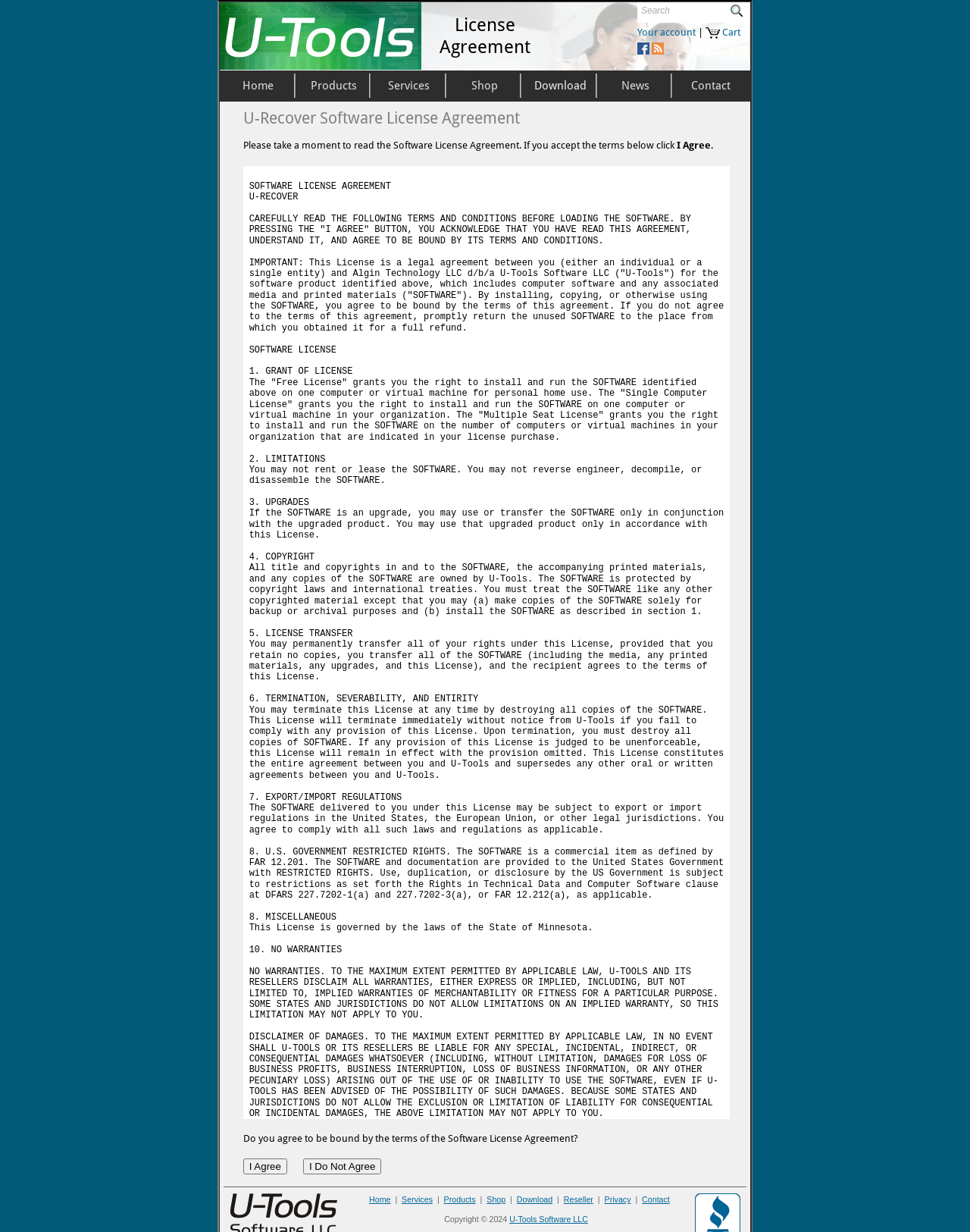Please determine the bounding box coordinates of the area that needs to be clicked to complete this task: 'Go to Home page'. The coordinates must be four float numbers between 0 and 1, formatted as [left, top, right, bottom].

[0.249, 0.064, 0.284, 0.075]